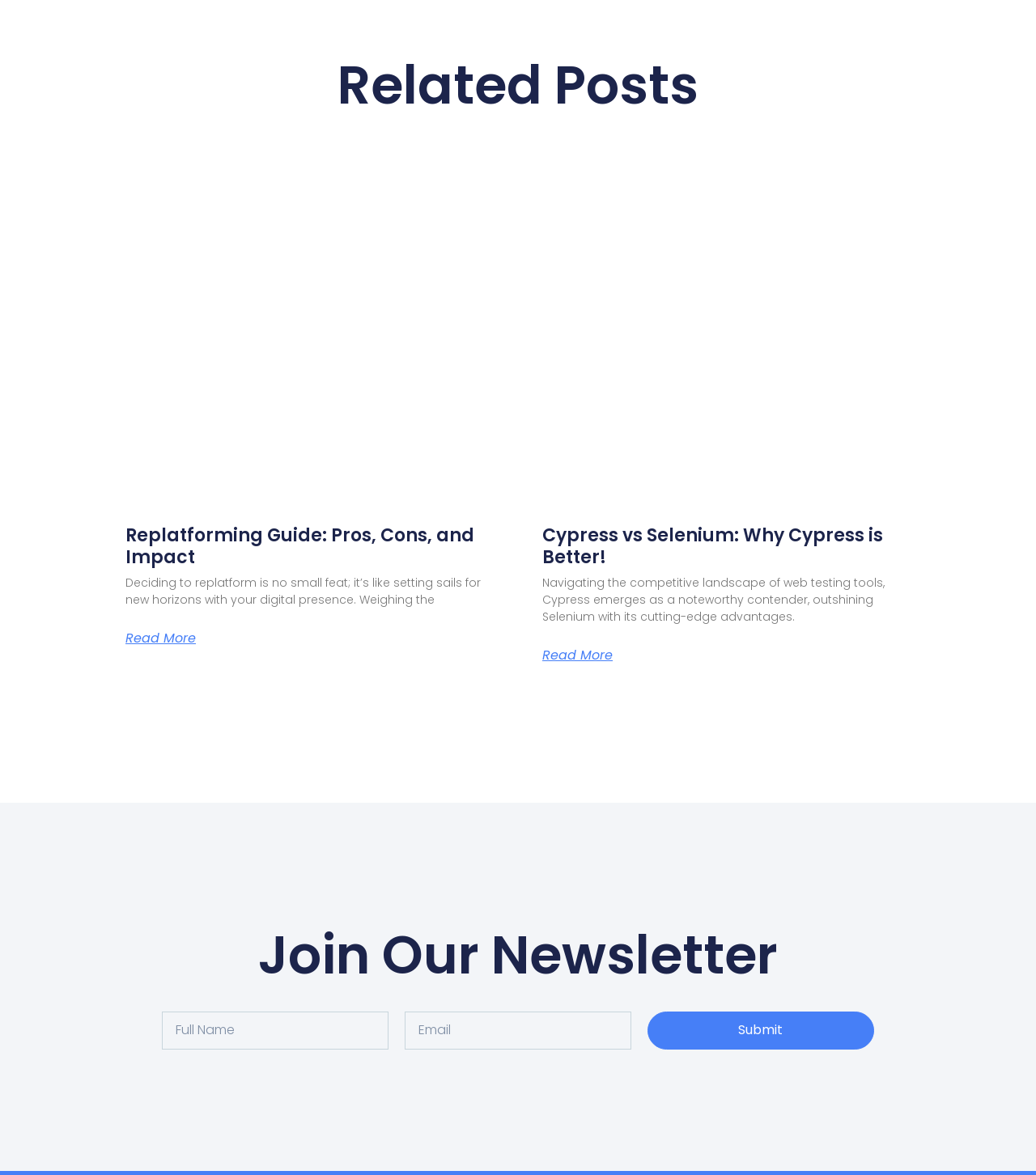What is required to submit the newsletter form?
Make sure to answer the question with a detailed and comprehensive explanation.

I examined the contentinfo element with ID 23 and found a textbox element with ID 273 labeled 'Email' that is marked as required, indicating that an email address is necessary to submit the newsletter form.